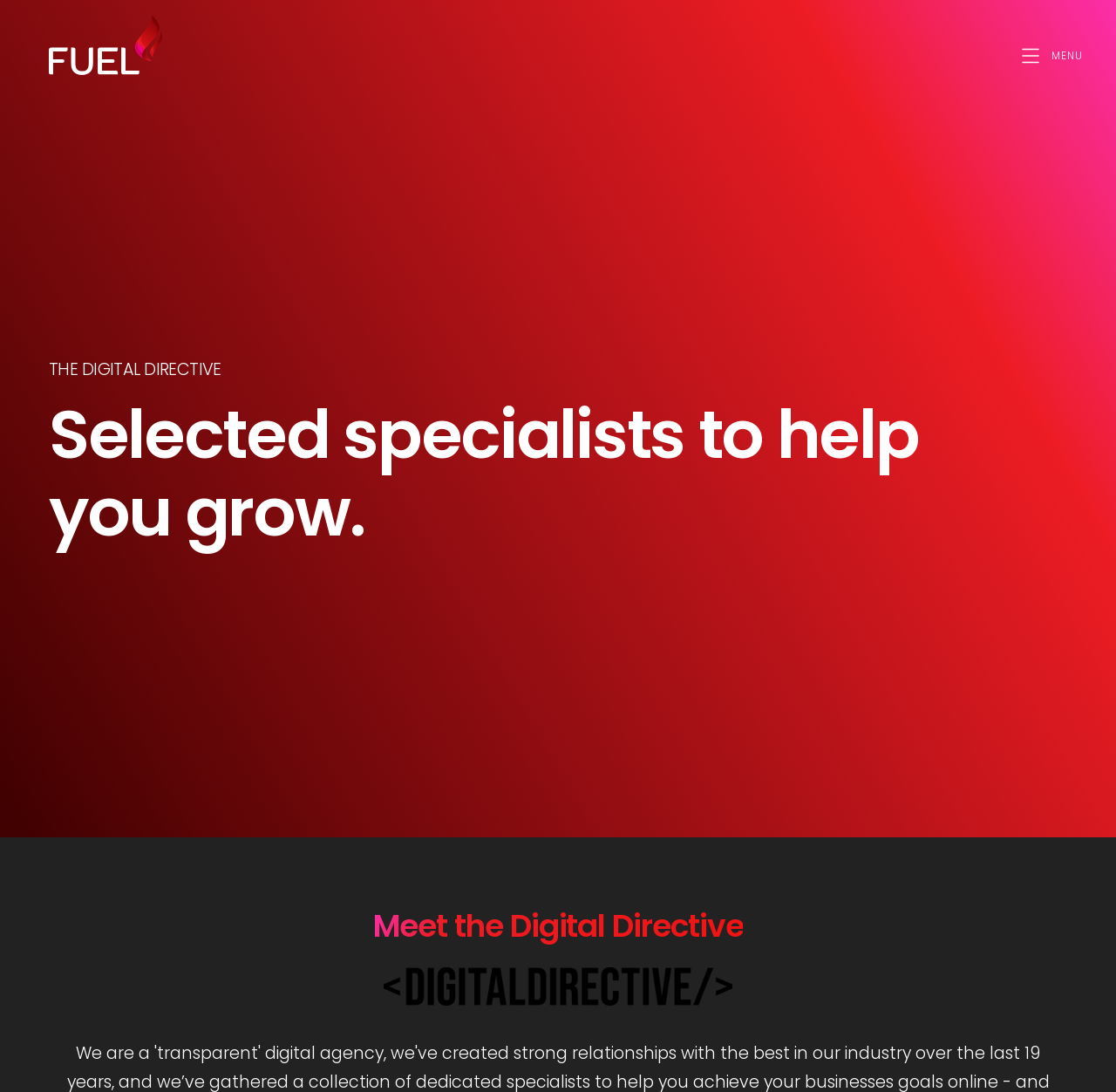What is their location? Analyze the screenshot and reply with just one word or a short phrase.

Orewa Beach, Auckland